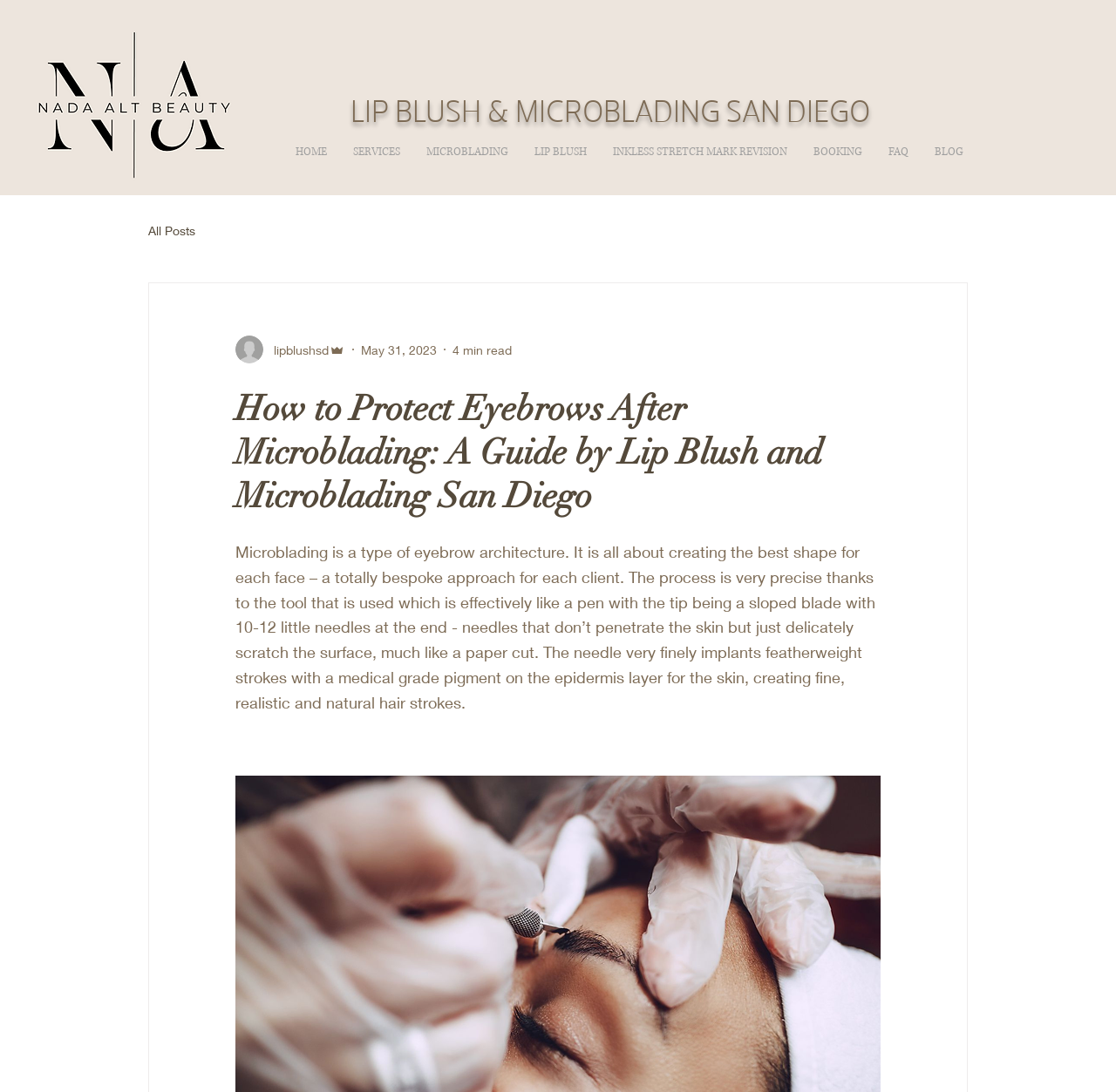Please provide a detailed answer to the question below by examining the image:
How long does it take to read the latest article?

The reading time of the latest article is mentioned below the article title, which reads '4 min read'. This suggests that it takes approximately 4 minutes to read the entire article.